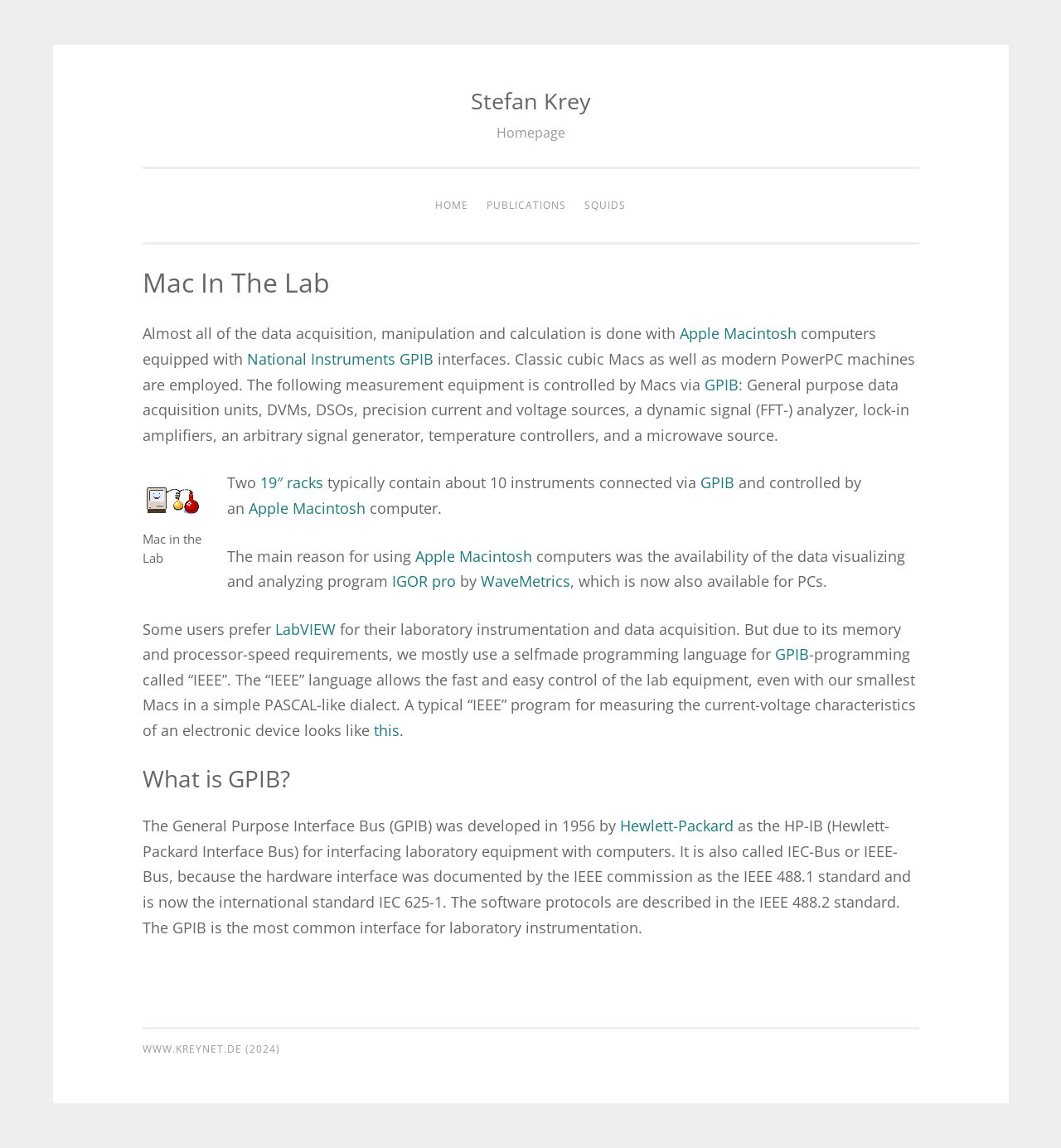Identify the bounding box coordinates of the element to click to follow this instruction: 'Click on the 'SQUIDS' link'. Ensure the coordinates are four float values between 0 and 1, provided as [left, top, right, bottom].

[0.544, 0.165, 0.597, 0.193]